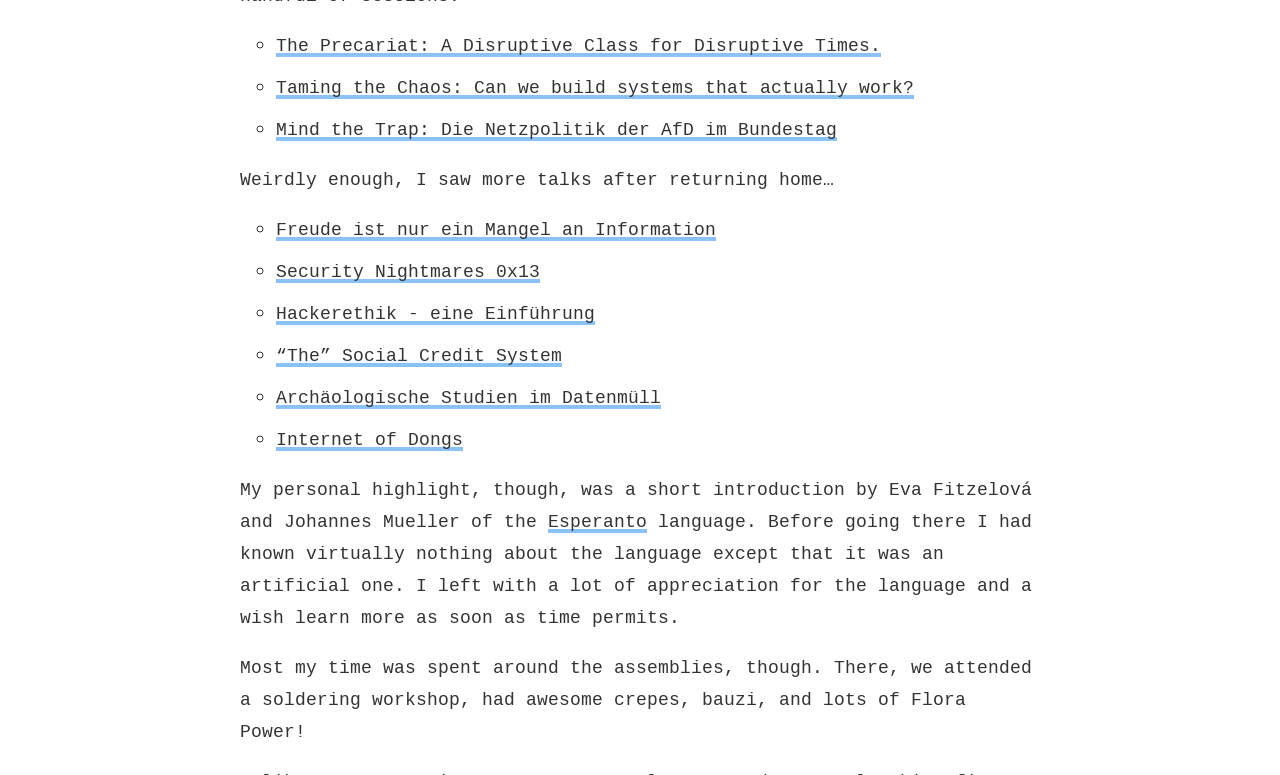Locate the UI element described as follows: "Esperanto". Return the bounding box coordinates as four float numbers between 0 and 1 in the order [left, top, right, bottom].

[0.428, 0.657, 0.505, 0.688]